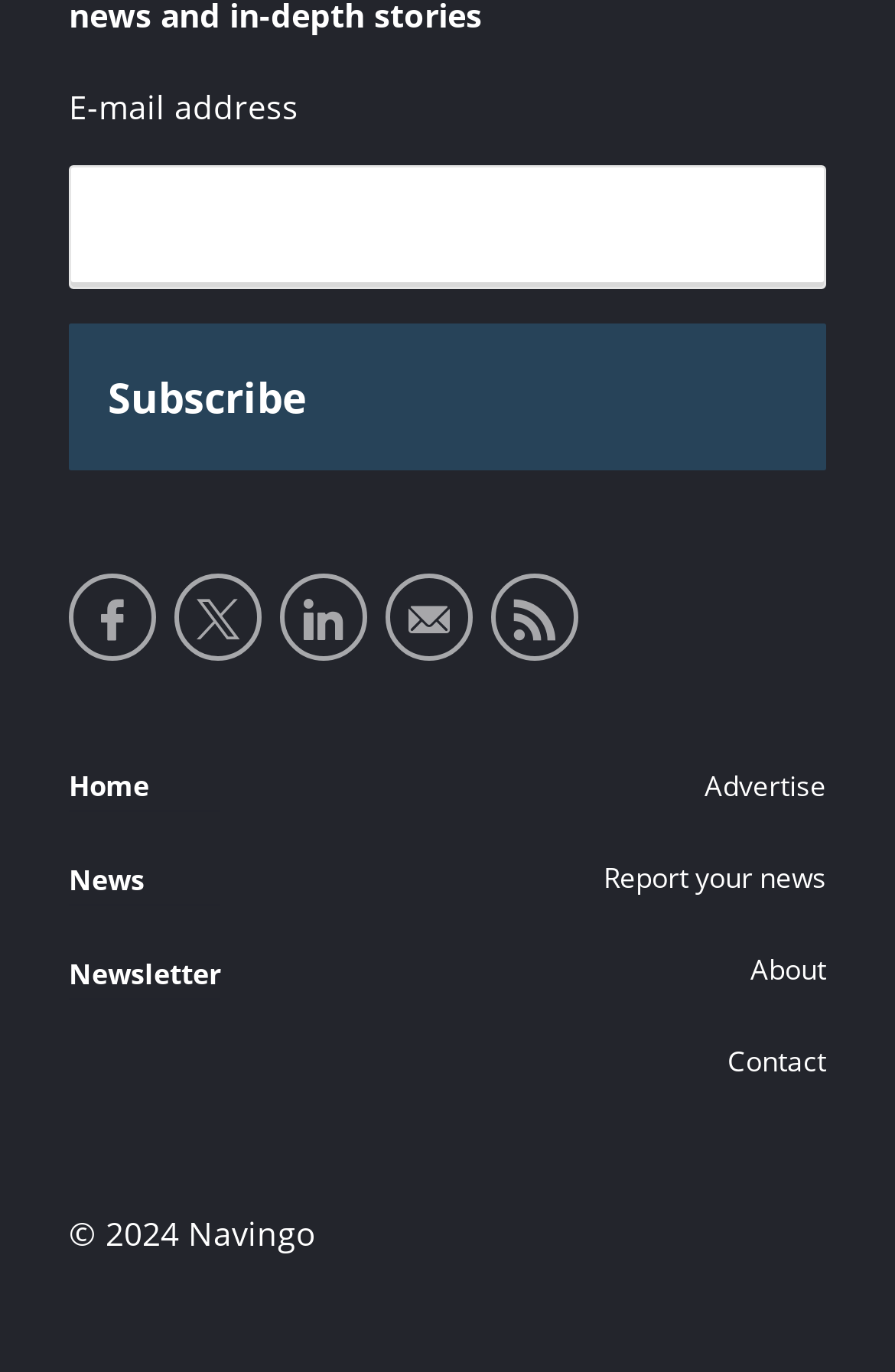Given the description of a UI element: "Report your news", identify the bounding box coordinates of the matching element in the webpage screenshot.

[0.674, 0.624, 0.923, 0.657]